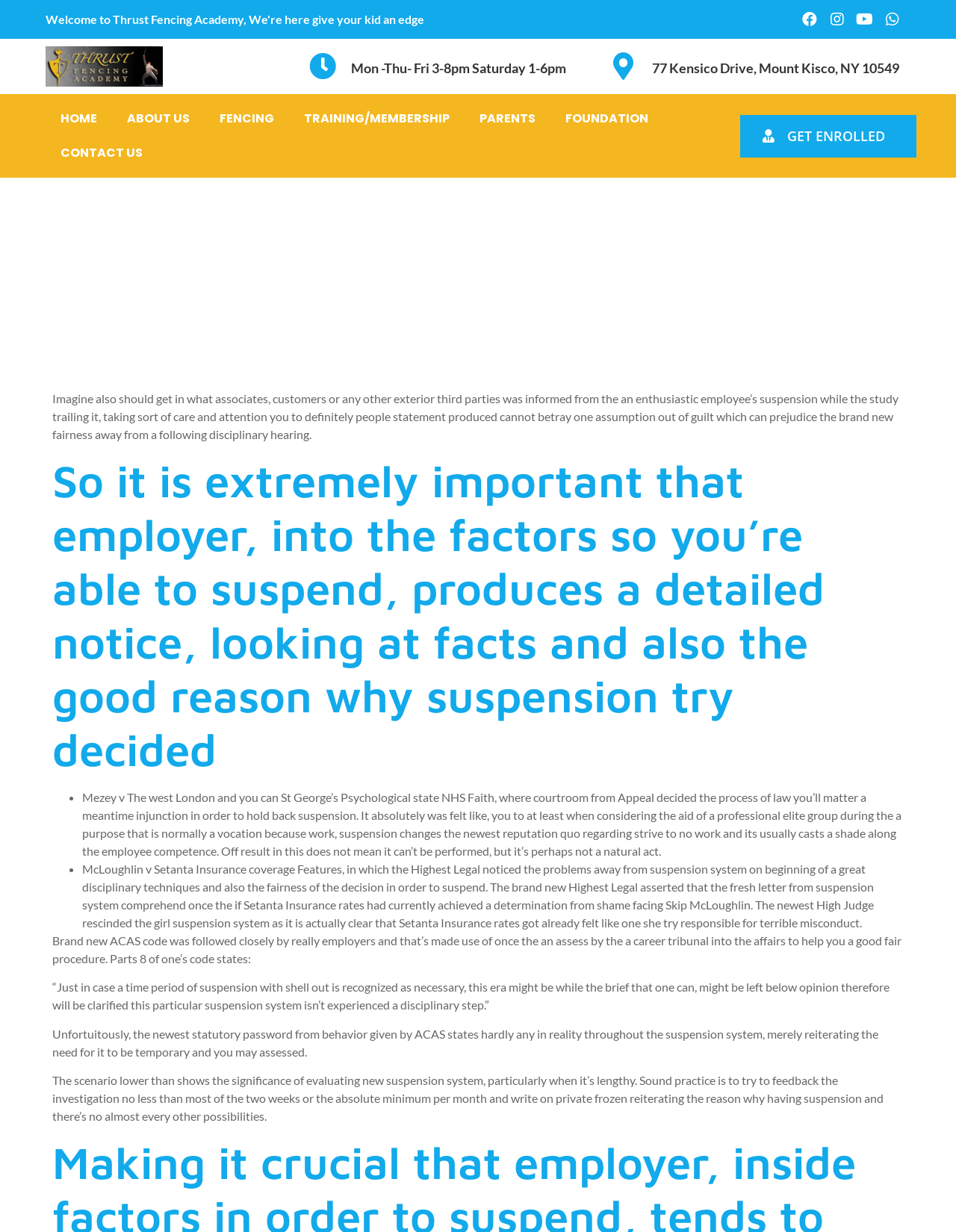Please identify the bounding box coordinates of the element's region that should be clicked to execute the following instruction: "Click the 'GET ENROLLED' button". The bounding box coordinates must be four float numbers between 0 and 1, i.e., [left, top, right, bottom].

[0.774, 0.093, 0.959, 0.128]